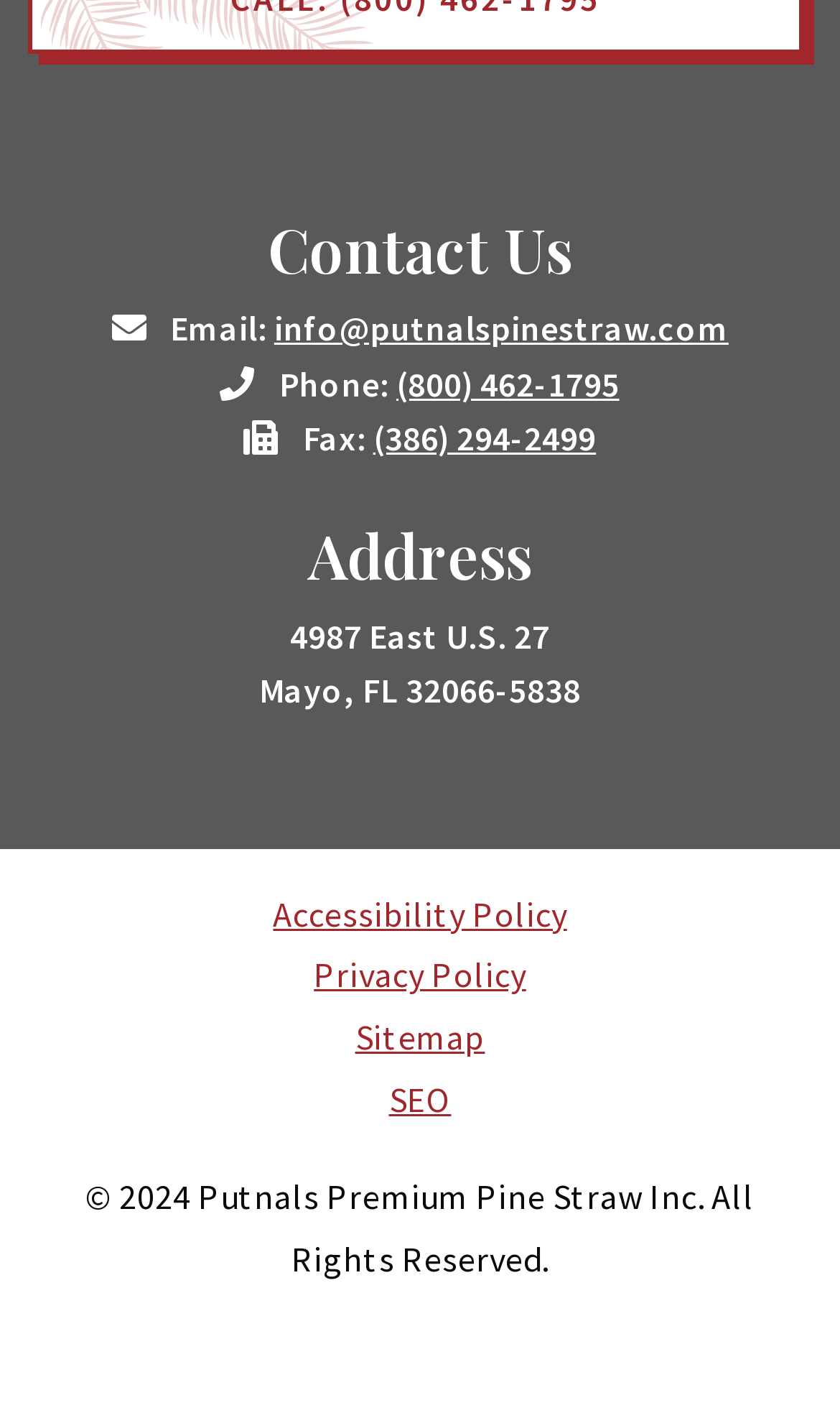Extract the bounding box coordinates for the UI element described as: "Accessibility Policy".

[0.305, 0.623, 0.695, 0.666]